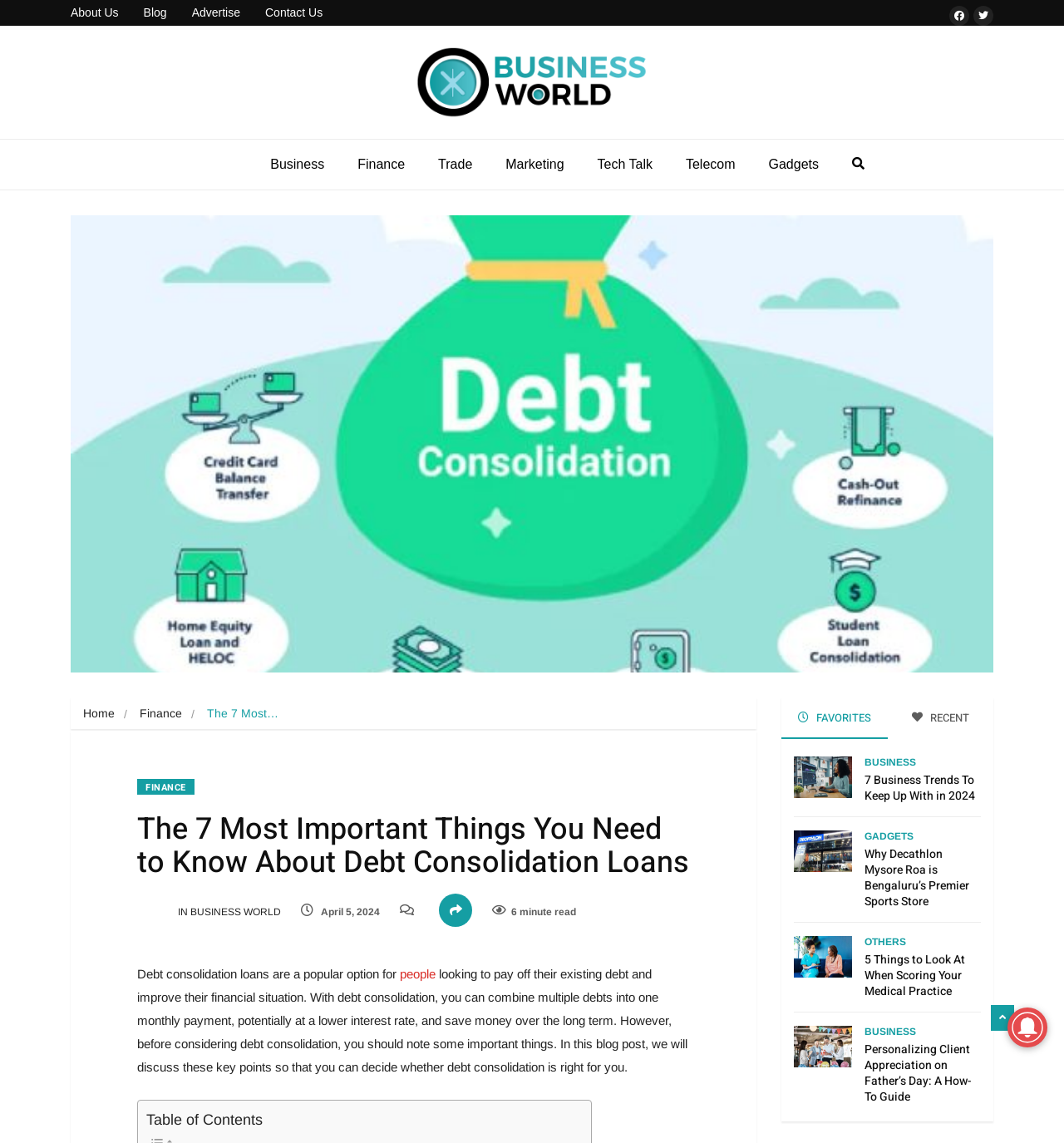How many tabs are in the tab list?
Provide a concise answer using a single word or phrase based on the image.

2